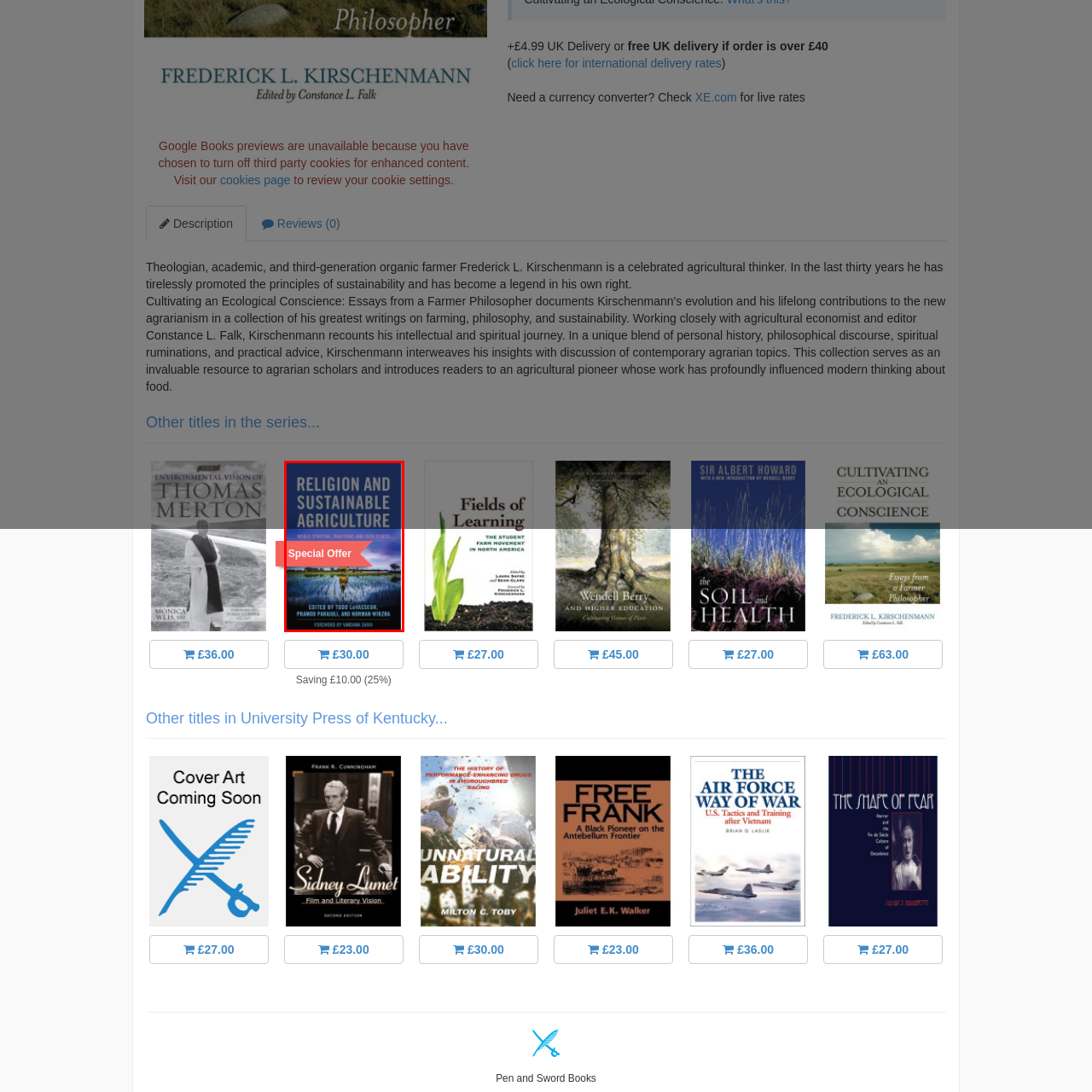Explain in detail what is happening in the red-marked area of the image.

The image features the book cover for "Religion and Sustainable Agriculture: World Spiritual Traditions and Food Ethics." The cover prominently displays the title in bold, capital letters at the top, with a serene image of a rice paddy under a cloudy sky in the background. The book is edited by Todd LeVasseur, Pramod Parajuli, and Norman Wirzba, and it includes a foreword by Vandana Shiva, noted for her work in environmental activism and sustainable agriculture.

A vibrant red banner reading "Special Offer" overlays the bottom left of the image, capturing attention and indicating a promotion for the book. This title explores the intersection of faith and agricultural practices, emphasizing the ethical considerations of food production and sustainability.